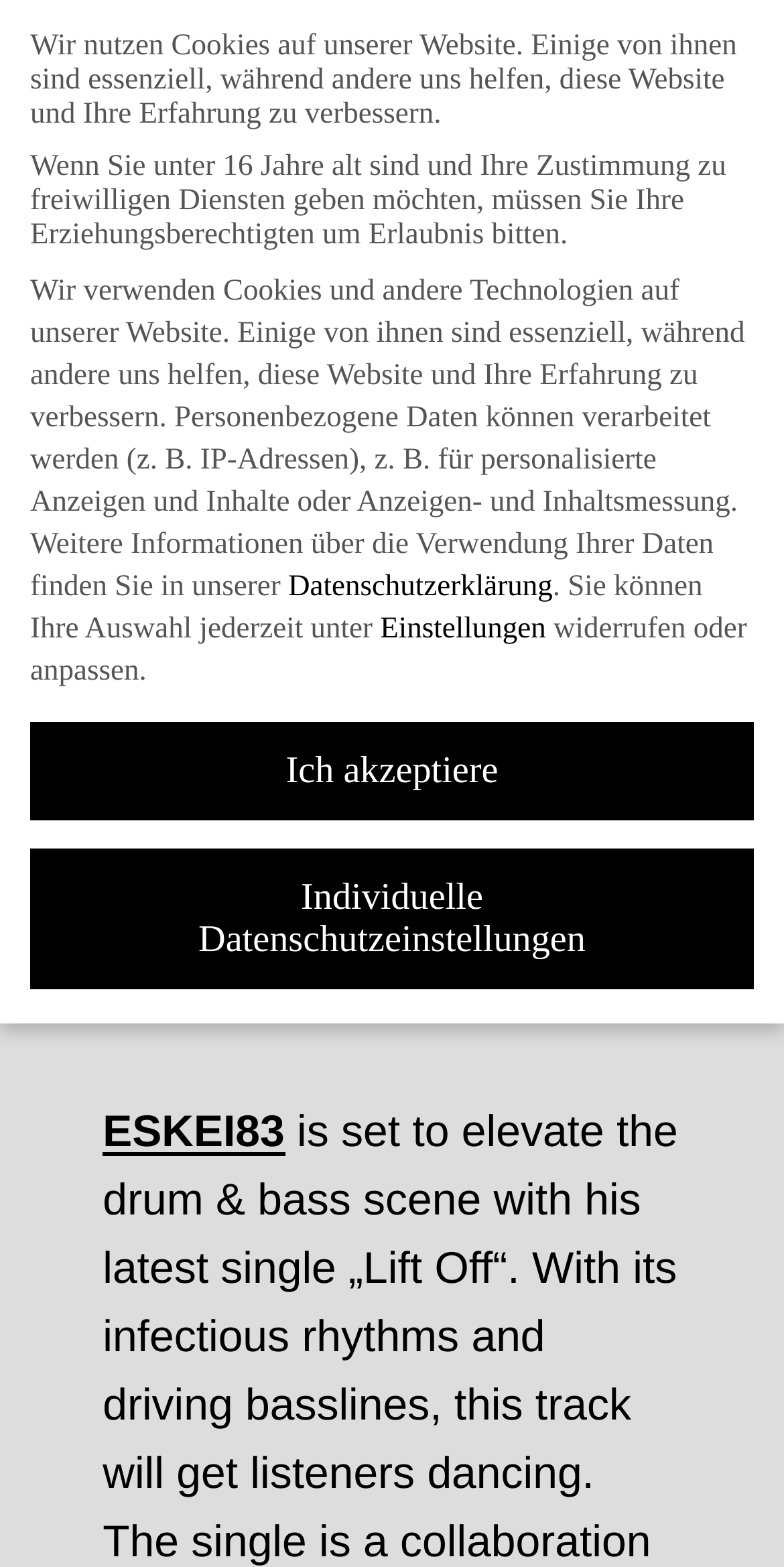Give a full account of the webpage's elements and their arrangement.

The webpage appears to be a music-related article or blog post. At the top left corner, there is a logo consisting of three images: "logo main", "logo dark", and "logo light". To the top right, there are two links: "DE" and an empty link. Below the logo, there is a section with a heading that reads "ESKEi83 & POULISH KID released their new collaboration “Lift Off”". This section also contains links to "02 Mrz", "Music", and "ESKEI83".

Below this section, there is a notice about the use of cookies on the website, which is divided into four paragraphs of static text. The notice explains how cookies are used to improve the website and user experience, and provides information about personal data processing. There are also two links: "Datenschutzerklärung" and "Einstellungen", which allow users to access the privacy policy and adjust their settings.

At the bottom of the page, there are two buttons: "Ich akzeptiere" (I accept) and "Individuelle Datenschutzeinstellungen" (Individual privacy settings). The "Ich akzeptiere" button is currently focused. There is also a hidden link to the "Datenschutzerklärung" (privacy policy) at the bottom of the page.